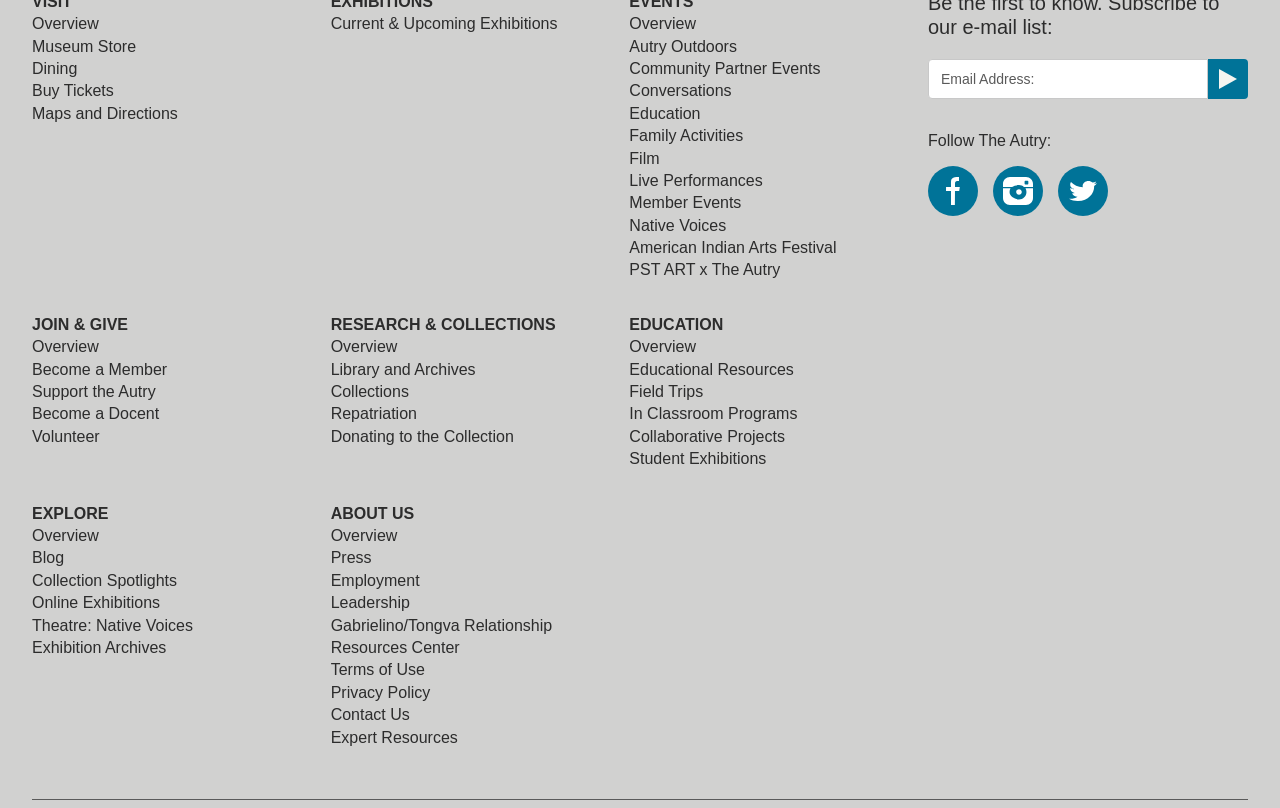Could you find the bounding box coordinates of the clickable area to complete this instruction: "View Current & Upcoming Exhibitions"?

[0.258, 0.019, 0.435, 0.04]